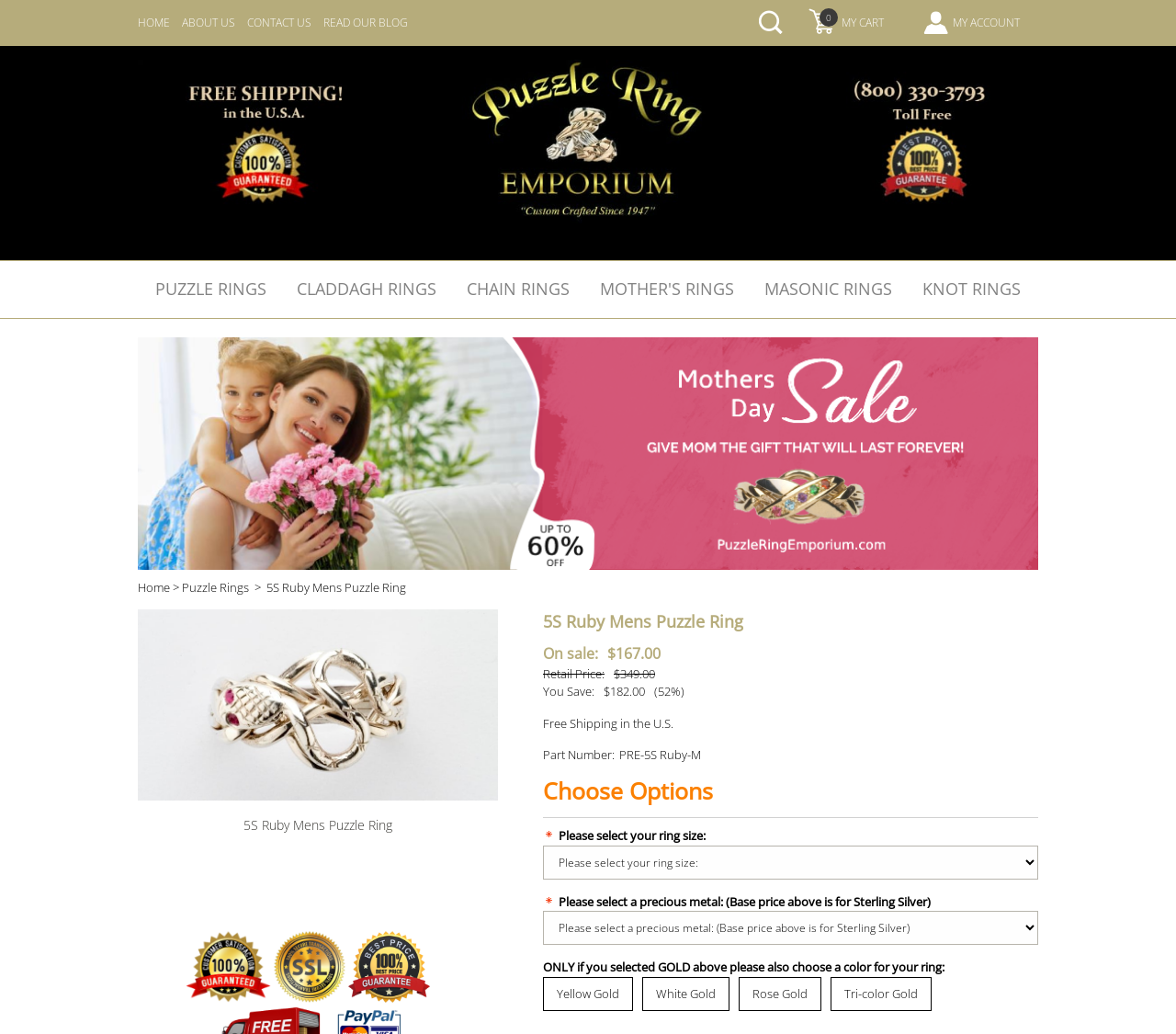Determine the bounding box for the UI element as described: "home". The coordinates should be represented as four float numbers between 0 and 1, formatted as [left, top, right, bottom].

[0.117, 0.204, 0.883, 0.237]